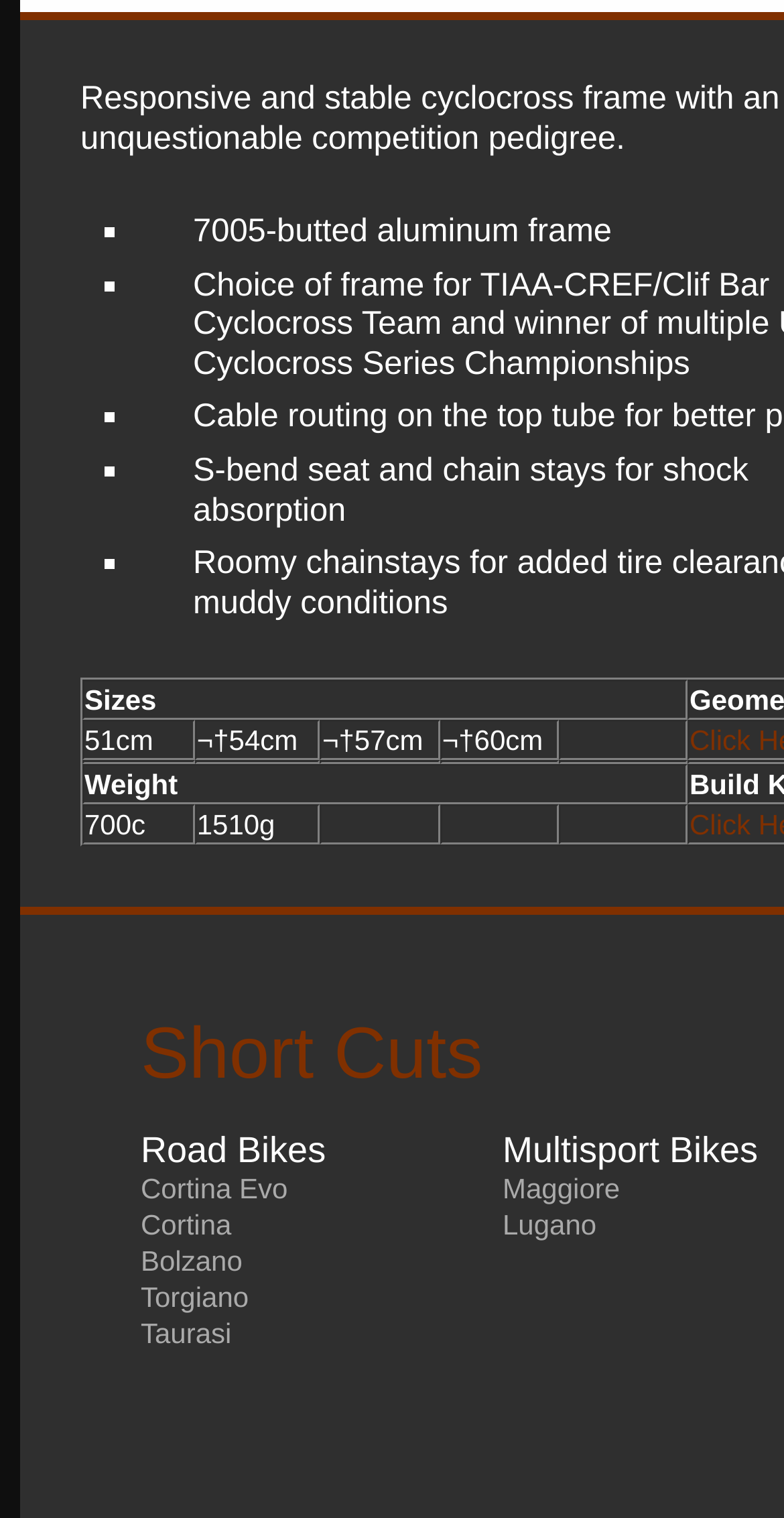Provide a thorough and detailed response to the question by examining the image: 
What type of bikes are listed at the bottom of the webpage?

The webpage has a section at the bottom with links to different types of bikes, including Road Bikes and Multisport Bikes, which are the two categories listed.